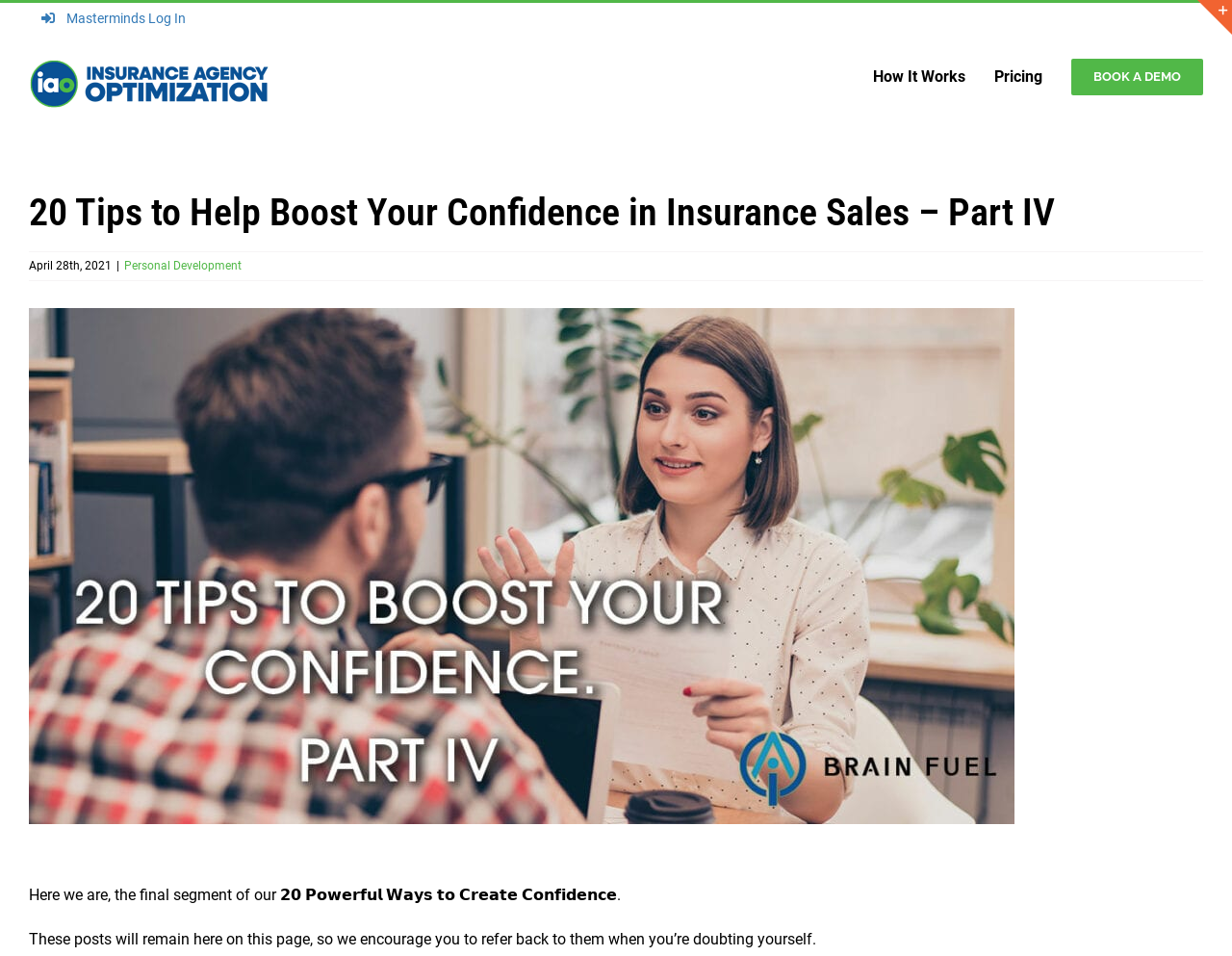How many powerful ways are mentioned in the post?
Answer the question with a single word or phrase derived from the image.

20